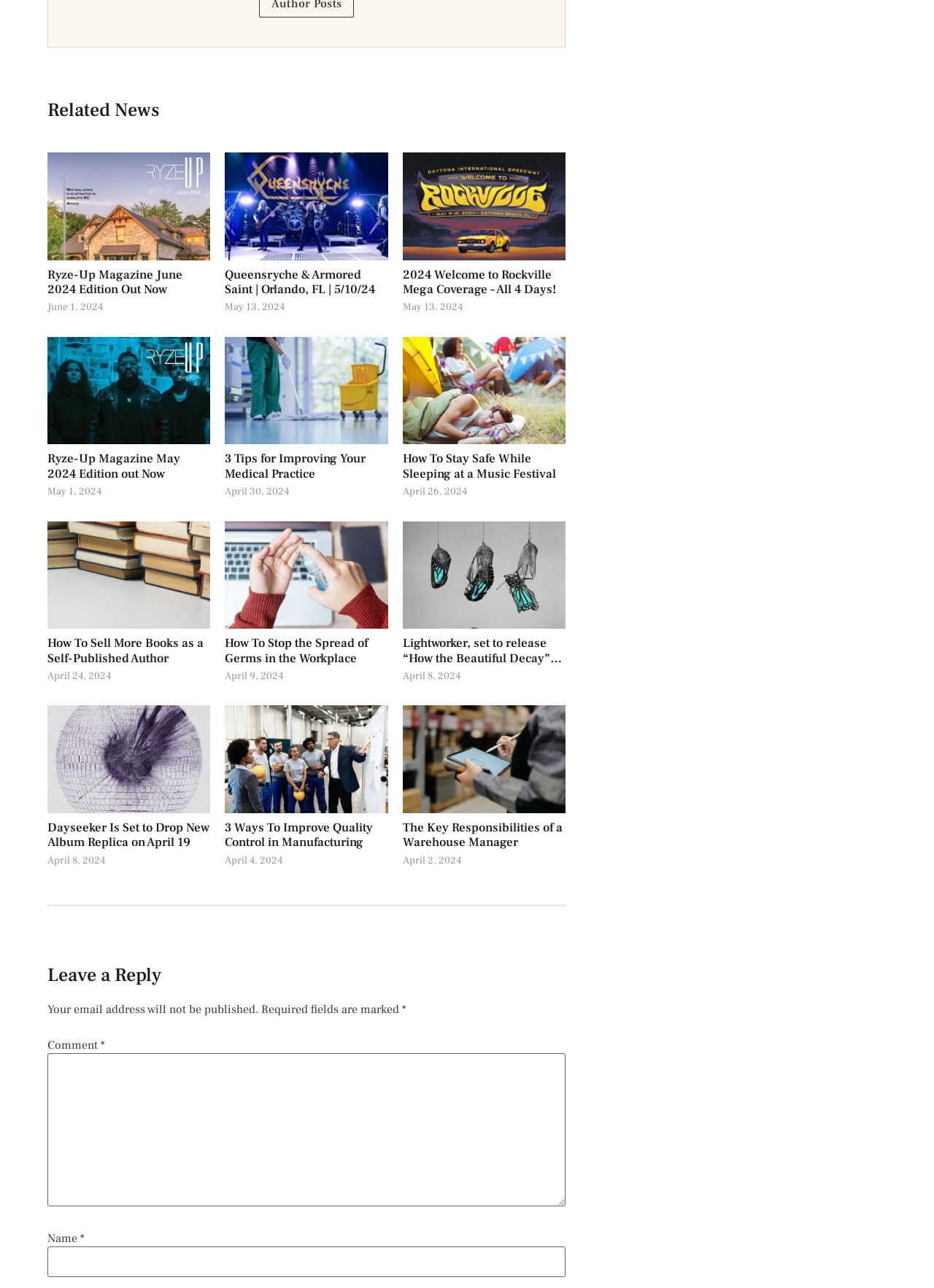What is the date of the last article?
Please provide a detailed and comprehensive answer to the question.

The last article is located at the bottom-right corner of the webpage, and its date can be found by looking at the static text element inside the last article element, which says 'April 2, 2024'.